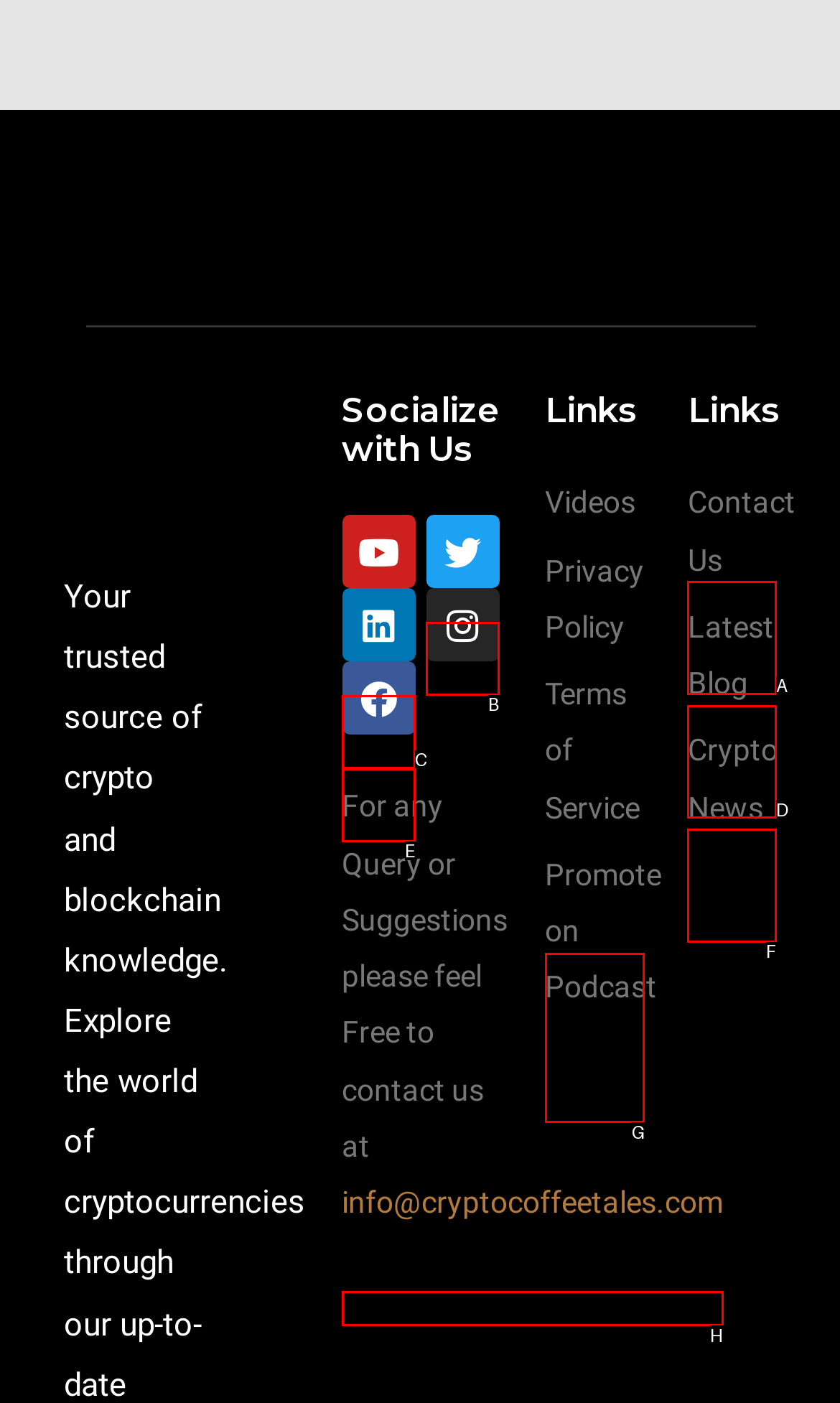Find the option that matches this description: Twitter
Provide the corresponding letter directly.

B